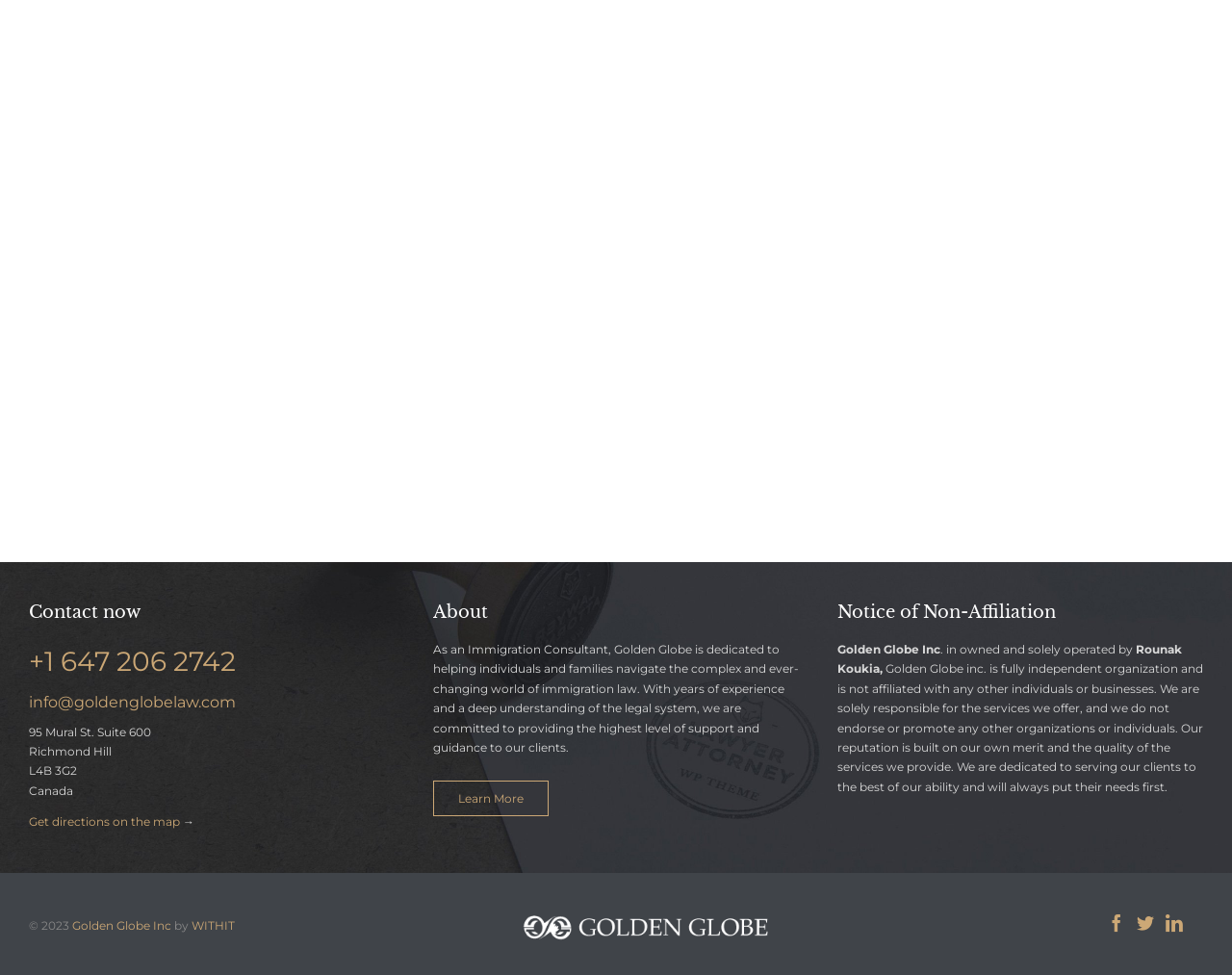What is the copyright year of the website?
Using the image as a reference, give a one-word or short phrase answer.

2023